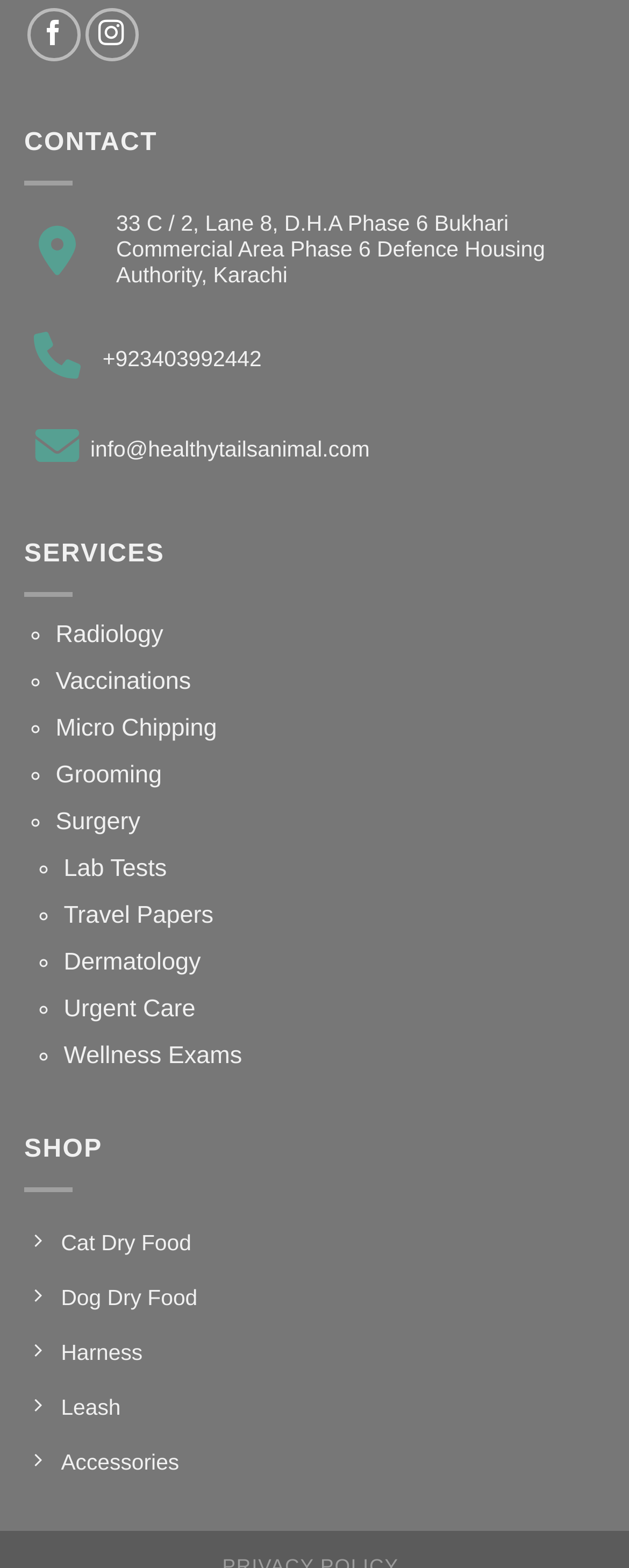Please answer the following query using a single word or phrase: 
What products are available in the shop?

Cat Dry Food, Dog Dry Food, etc.